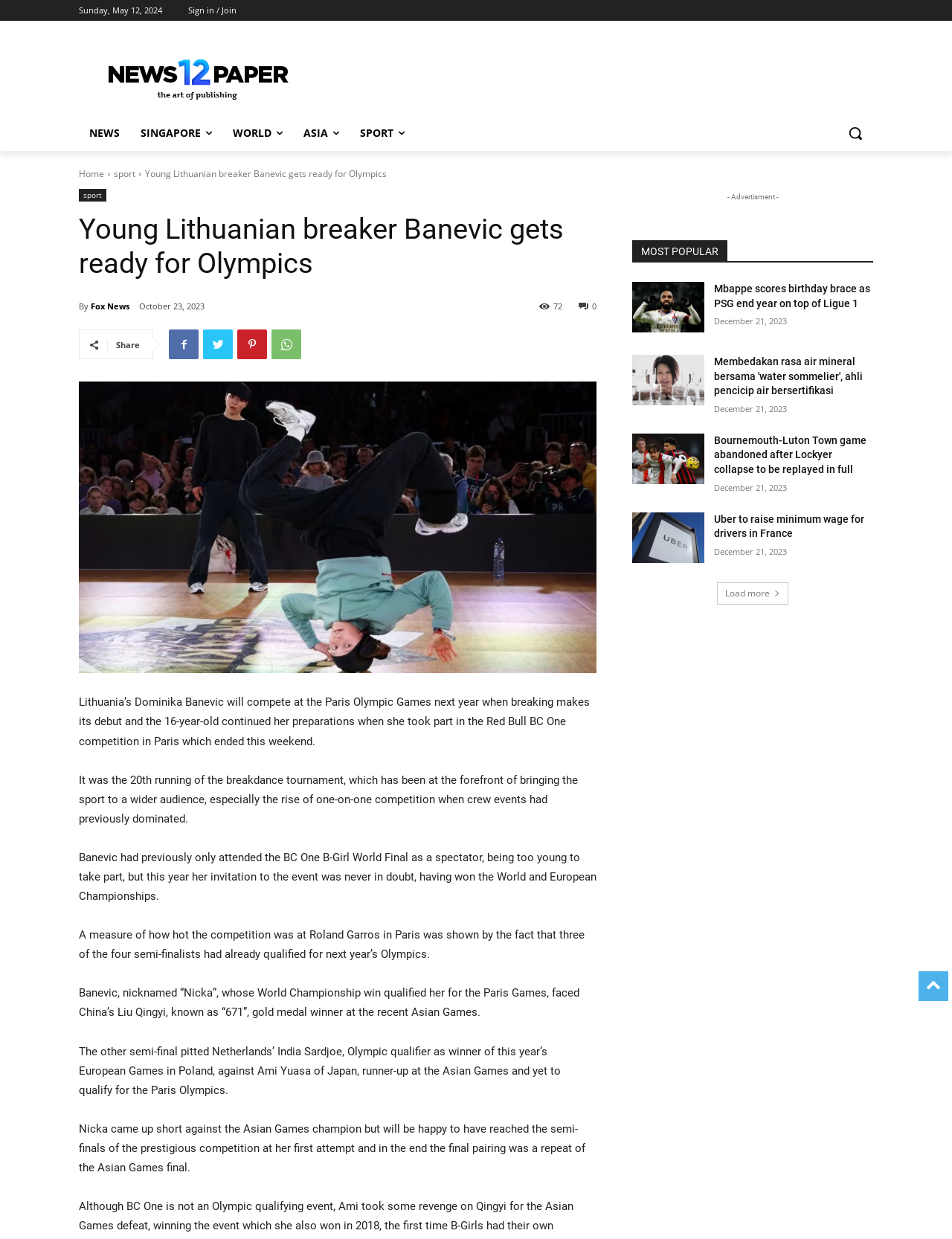Give an in-depth explanation of the webpage layout and content.

This webpage appears to be a news article about a young Lithuanian breaker, Dominika Banevic, who is preparing for the Paris Olympic Games. At the top of the page, there is a logo and a navigation menu with links to different sections of the website, including "NEWS", "SINGAPORE", "WORLD", "ASIA", and "SPORT". Below the navigation menu, there is a search button and a link to the "Home" page.

The main article is divided into several sections. The first section has a heading that reads "Young Lithuanian breaker Banevic gets ready for Olympics" and is accompanied by a photo of the athlete. The article discusses Banevic's participation in the Red Bull BC One competition in Paris and her preparations for the Olympic Games.

Below the main article, there are several links to other news articles, including "Mbappe scores birthday brace as PSG end year on top of Ligue 1", "Membedakan rasa air mineral bersama 'water sommelier', ahli pencicip air bersertifikasi", "Bournemouth-Luton Town game abandoned after Lockyer collapse to be replayed in full", and "Uber to raise minimum wage for drivers in France". Each of these links is accompanied by a timestamp indicating when the article was published.

To the right of the main article, there is a section labeled "MOST POPULAR" that lists several other news articles, including the ones mentioned above. At the bottom of the page, there is a "Load more" button that allows users to view additional articles.

Throughout the page, there are several social media links and a "Share" button that allows users to share the article on various platforms.